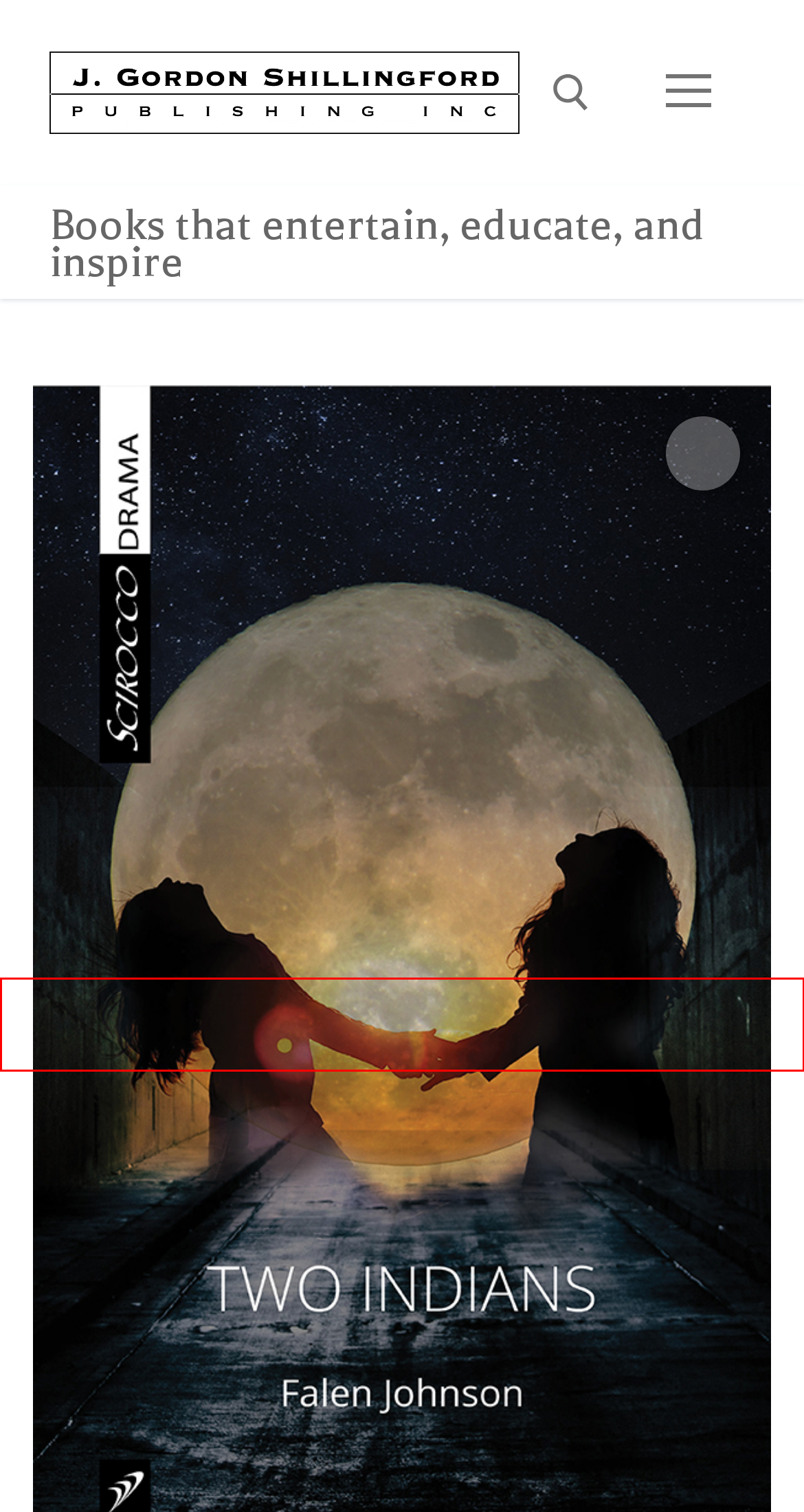You have a screenshot of a webpage with a red rectangle bounding box around an element. Identify the best matching webpage description for the new page that appears after clicking the element in the bounding box. The descriptions are:
A. New Releases Archives - J. Gordon Shillingford Publishing
B. Home - J. Gordon Shillingford Publishing
C. All Books Archives - J. Gordon Shillingford Publishing
D. eBooks Archives - J. Gordon Shillingford Publishing
E. Authors - J. Gordon Shillingford Publishing
F. Author Interviews Archives - J. Gordon Shillingford Publishing
G. News & Events Archives - J. Gordon Shillingford Publishing
H. Contact Us - J. Gordon Shillingford Publishing

F